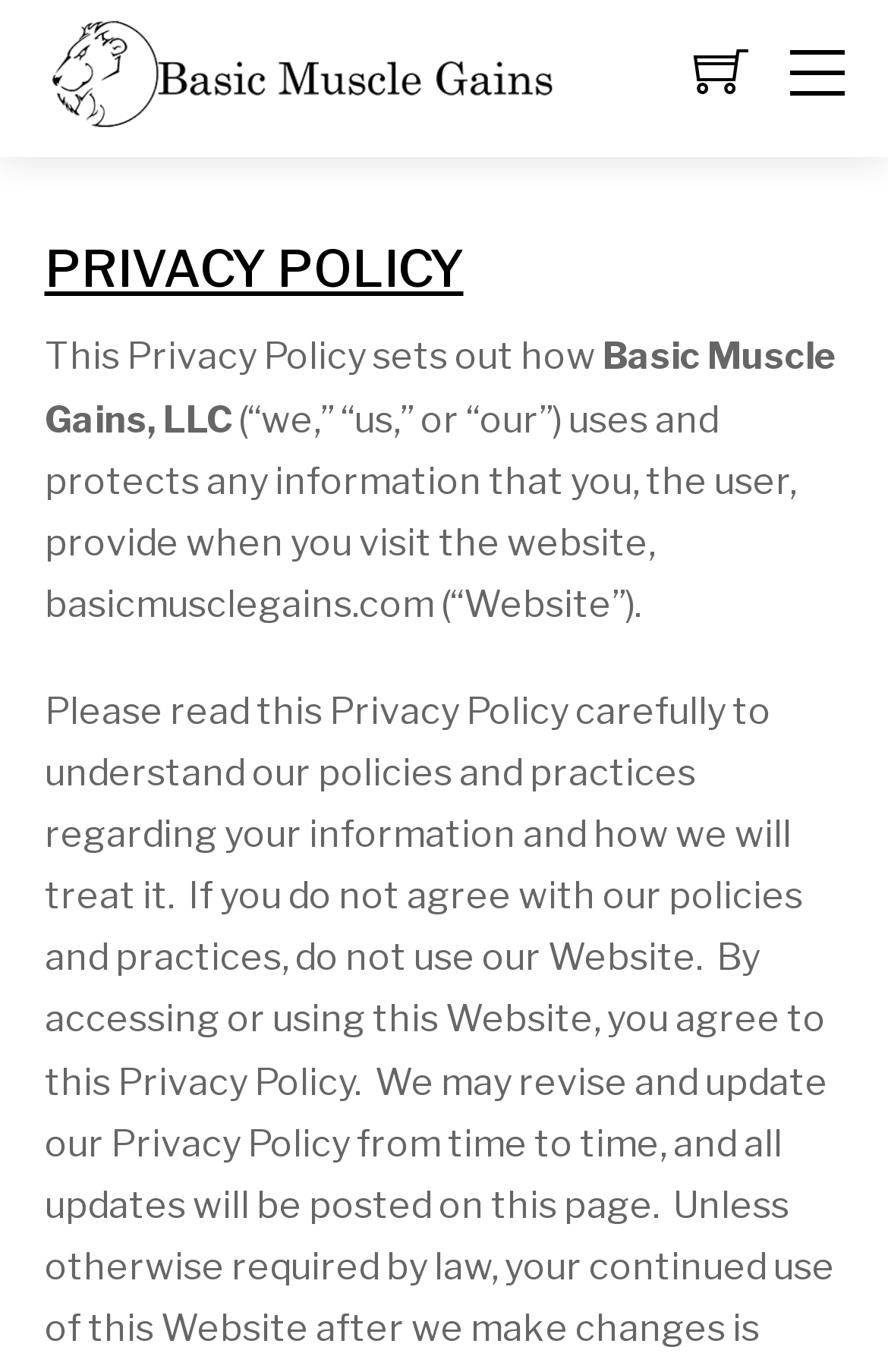Detail the webpage's structure and highlights in your description.

The webpage is titled "Privacy Policy – BMG" and appears to be a policy page for the company Basic Muscle Gains, LLC. At the top left of the page, there is an image of the company's logo, "BMG", accompanied by a link with the same text. 

To the right of the logo, there are three links: one with an icon represented by "\ue80a", another with no text, and a third with the text "BMG". 

Below the logo and links, there is a prominent heading that reads "PRIVACY POLICY". 

The main content of the page starts with a paragraph of text that explains the purpose of the privacy policy, stating that it outlines how the company uses and protects user information when visiting their website, basicmusclegains.com. The text is divided into three sections, with the company's name, "Basic Muscle Gains, LLC", appearing in the second section.